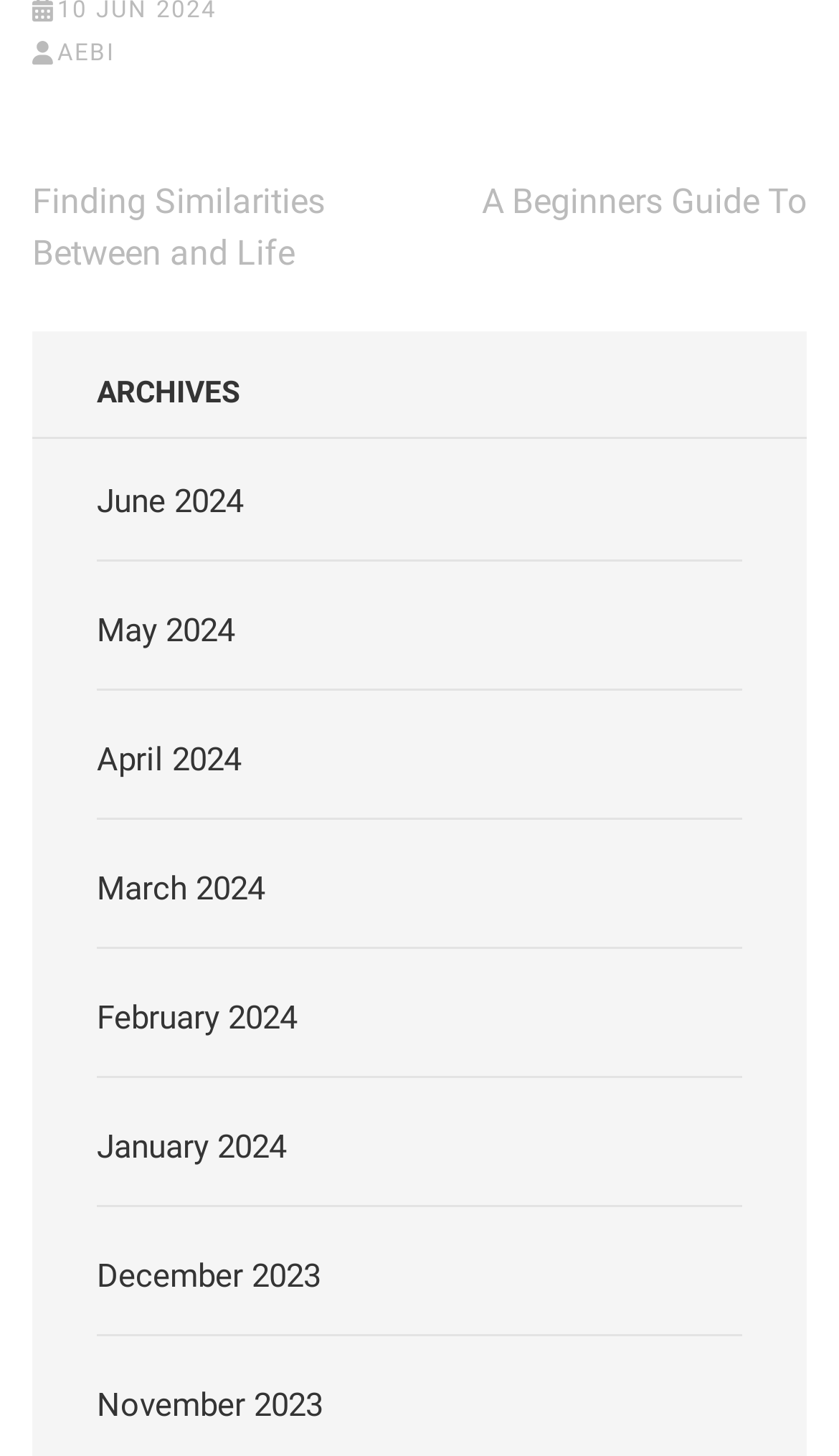Determine the bounding box coordinates of the area to click in order to meet this instruction: "Navigate to archives".

[0.038, 0.258, 0.962, 0.302]